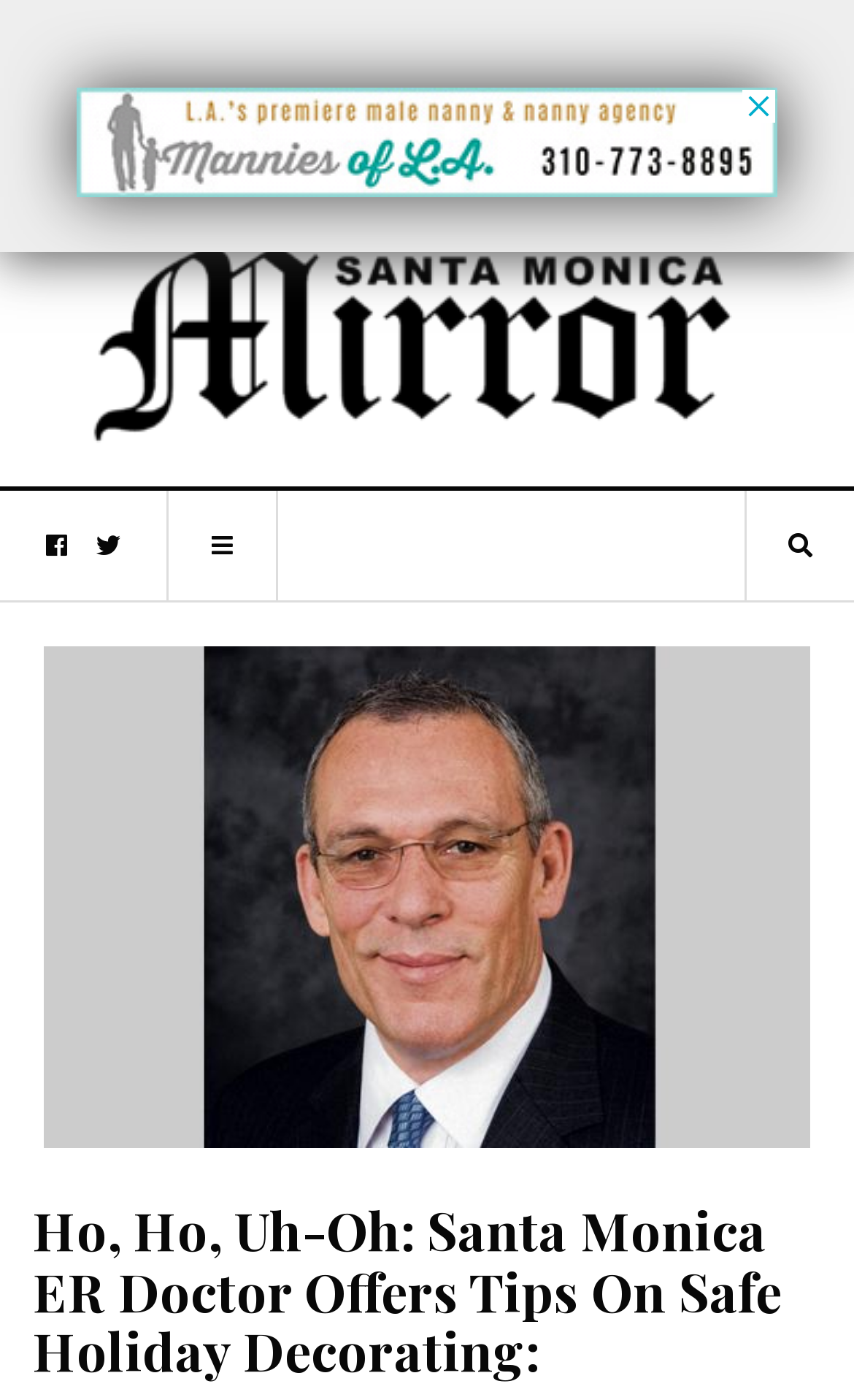Identify the title of the webpage and provide its text content.

Ho, Ho, Uh-Oh: Santa Monica ER Doctor Offers Tips On Safe Holiday Decorating: